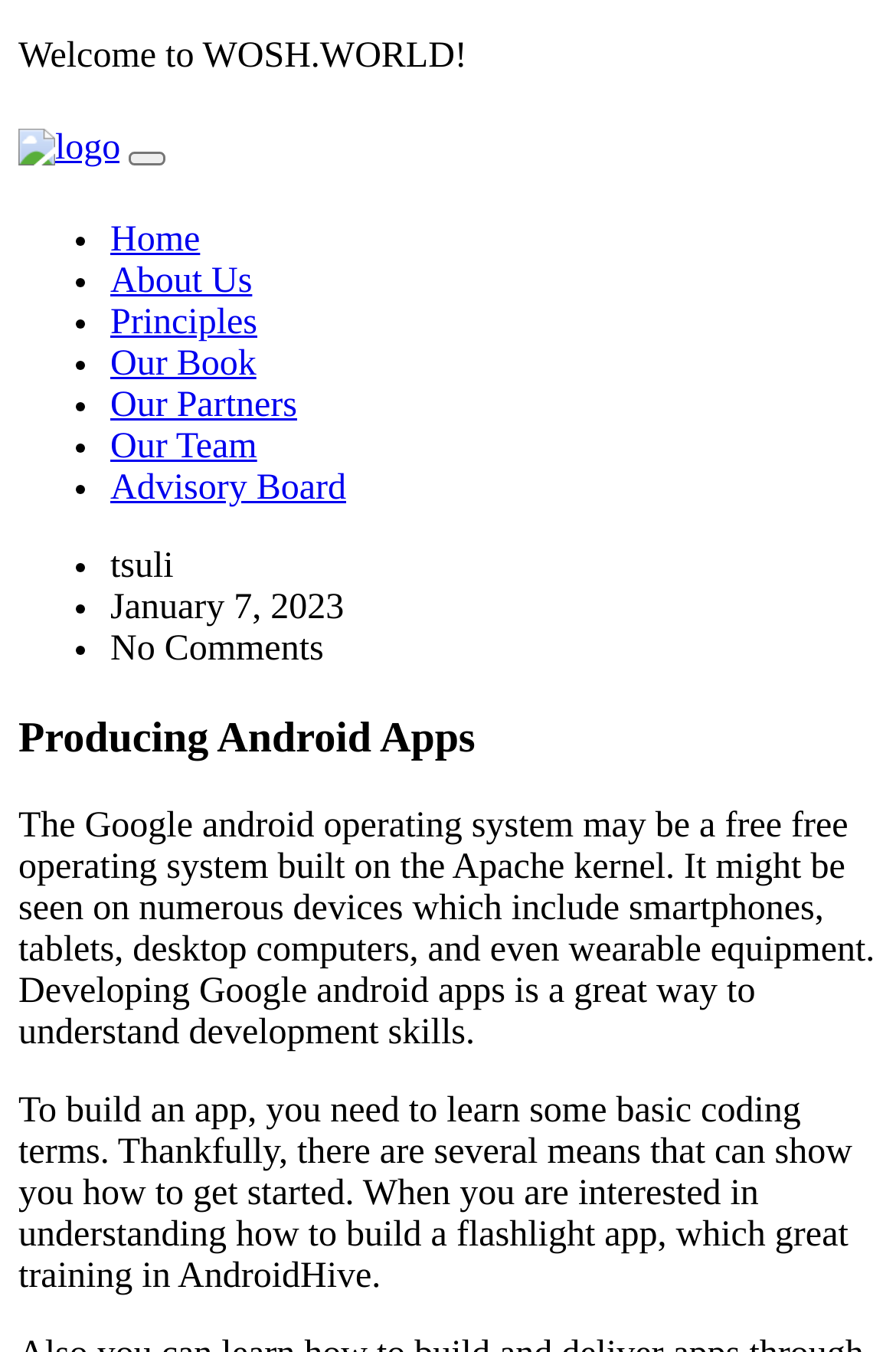Can you find the bounding box coordinates of the area I should click to execute the following instruction: "Go to Home"?

[0.123, 0.163, 0.223, 0.192]